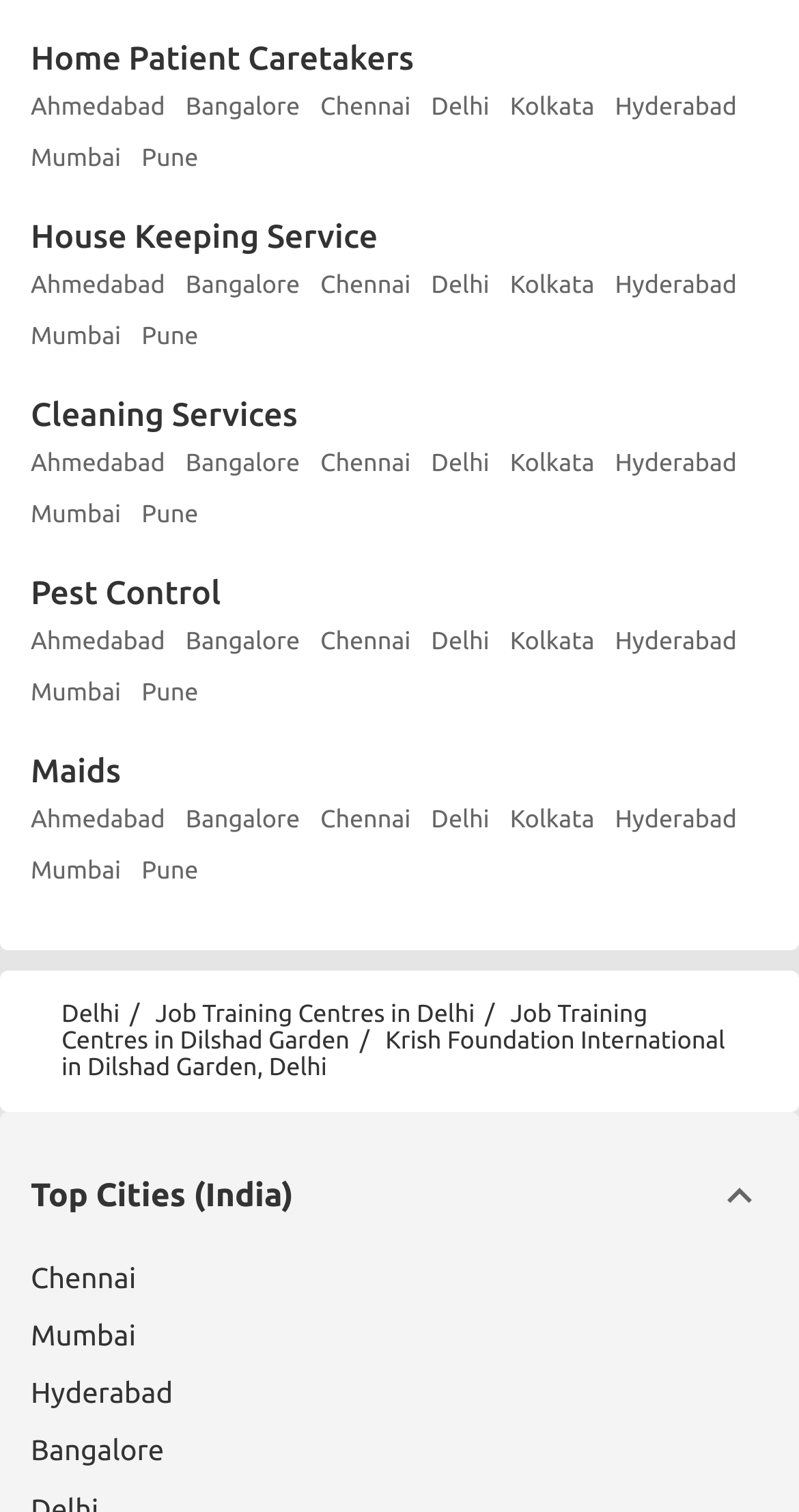Respond with a single word or short phrase to the following question: 
How many cities are listed under 'Home Patient Caretakers'?

7